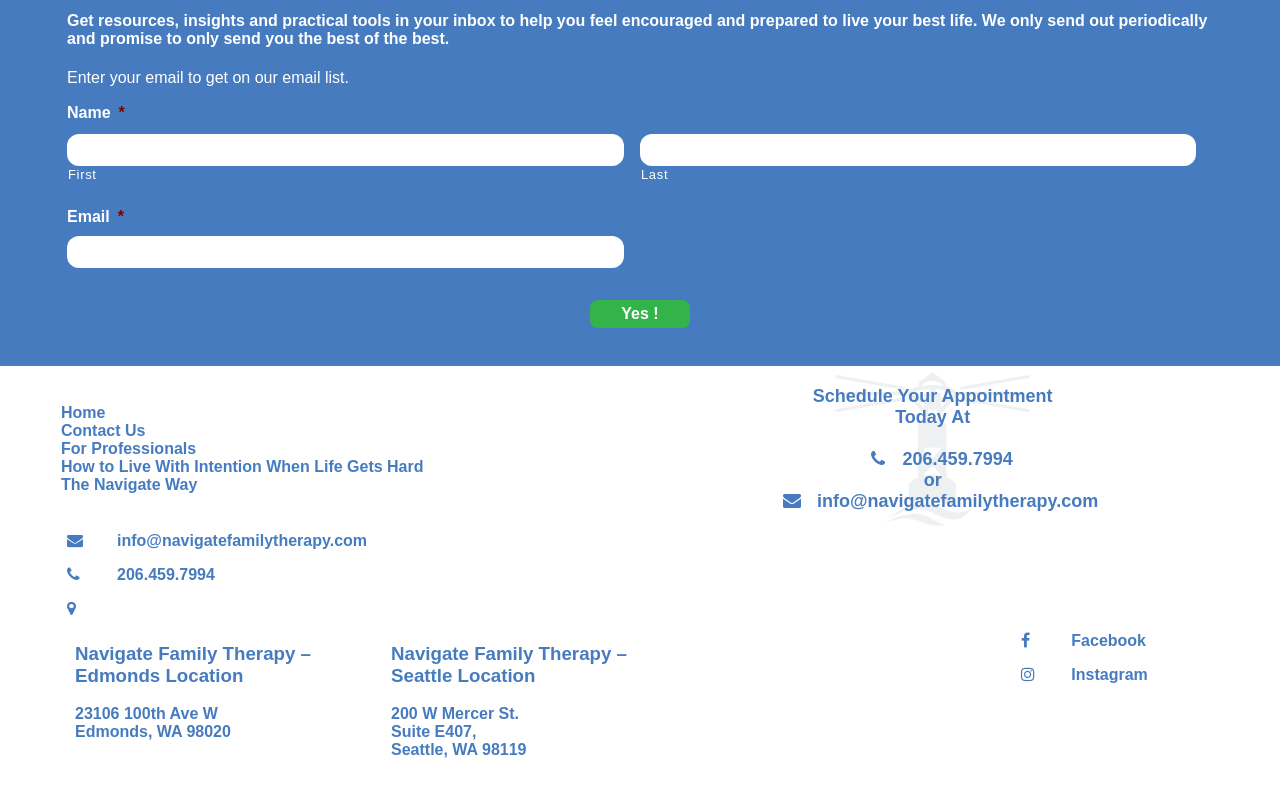Respond with a single word or phrase to the following question:
What is the phone number to schedule an appointment?

206.459.7994